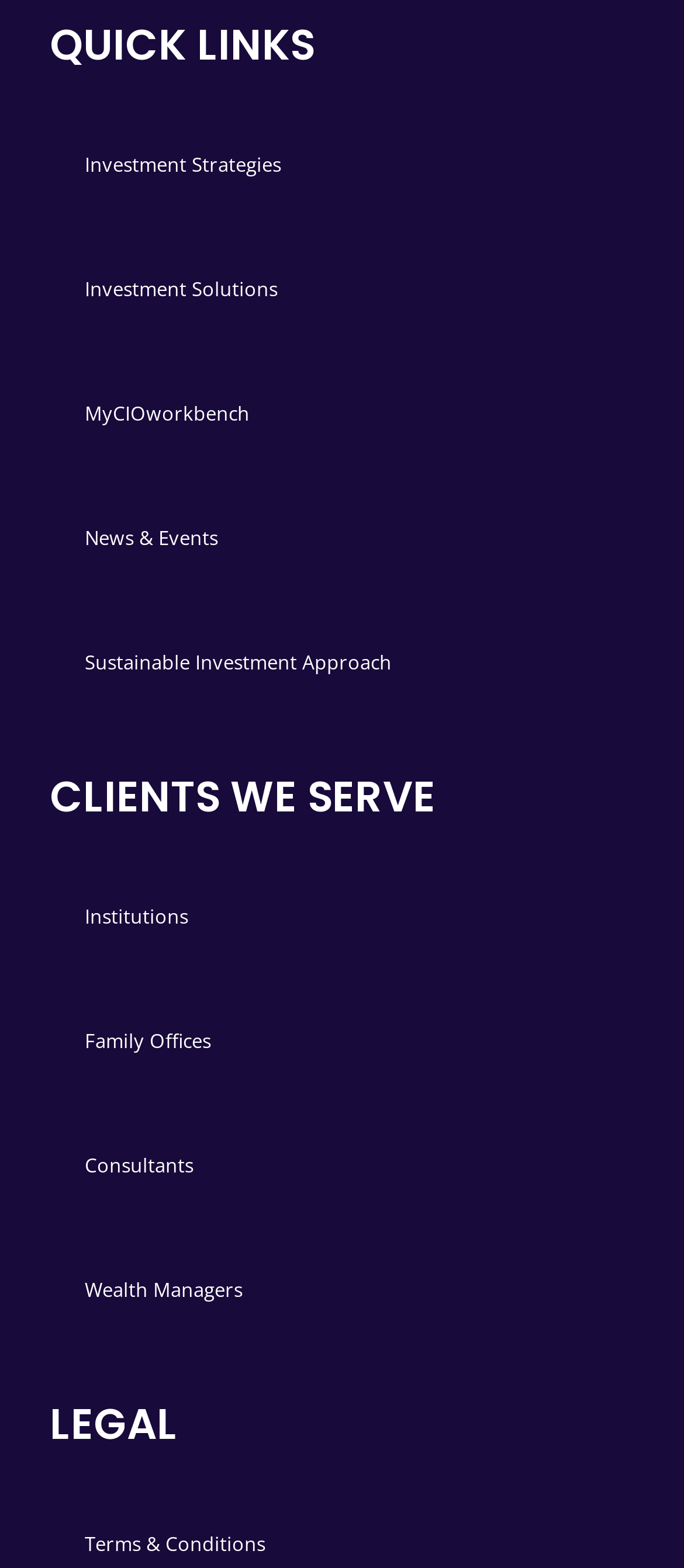Reply to the question below using a single word or brief phrase:
What are the legal terms of the website?

Terms & Conditions